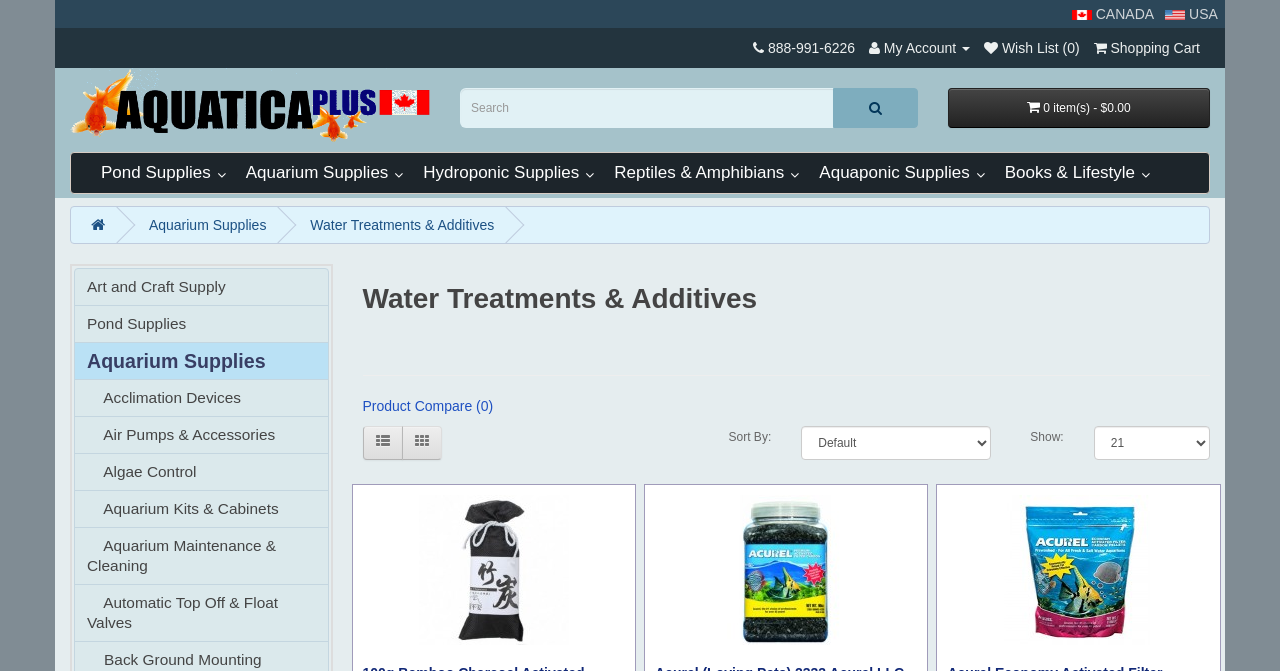Determine the bounding box coordinates of the target area to click to execute the following instruction: "View shopping cart."

[0.854, 0.06, 0.938, 0.083]